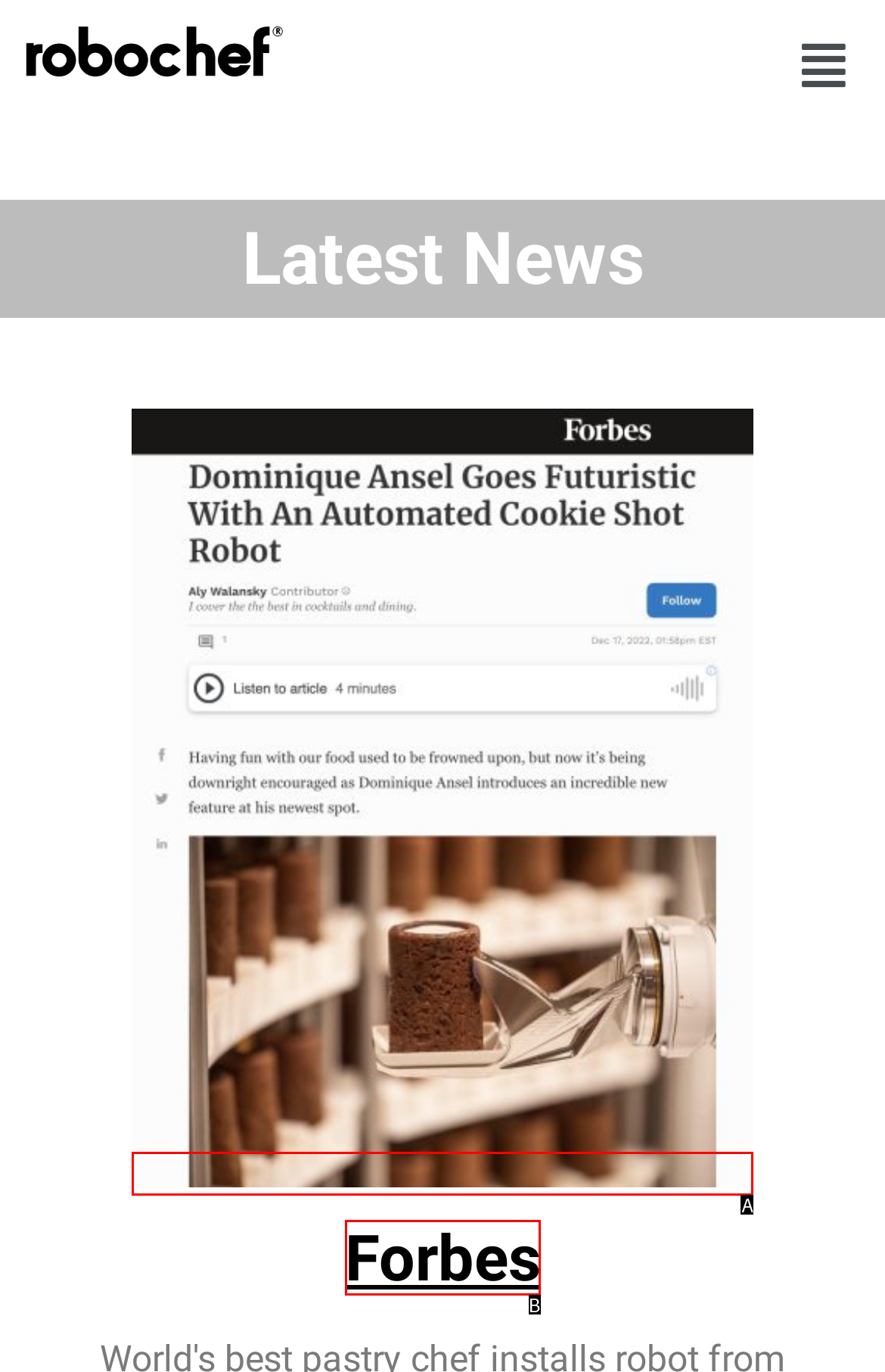Match the HTML element to the description: 11 Aug 2009. Answer with the letter of the correct option from the provided choices.

None